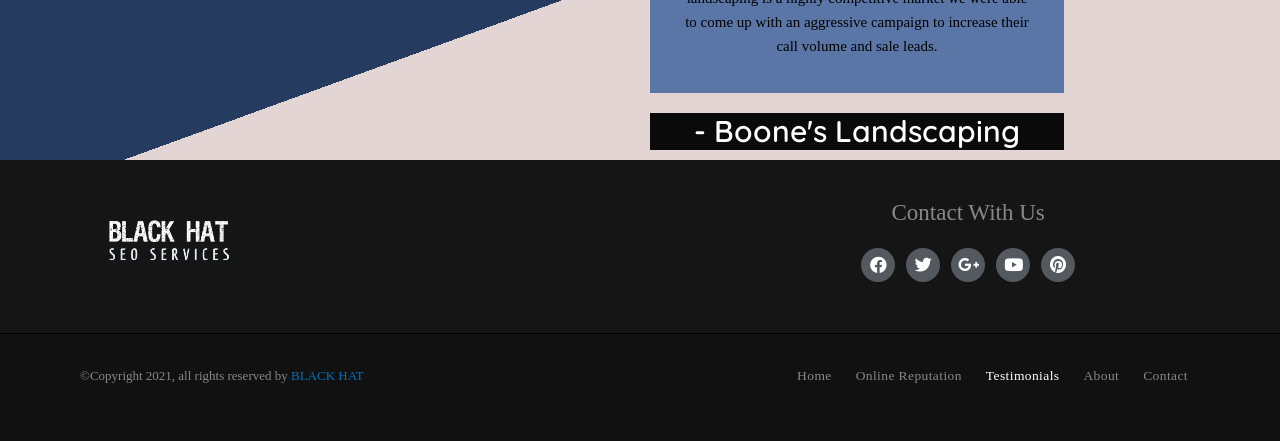Please provide a one-word or short phrase answer to the question:
What is the name of the company that owns the copyright?

BLACK HAT